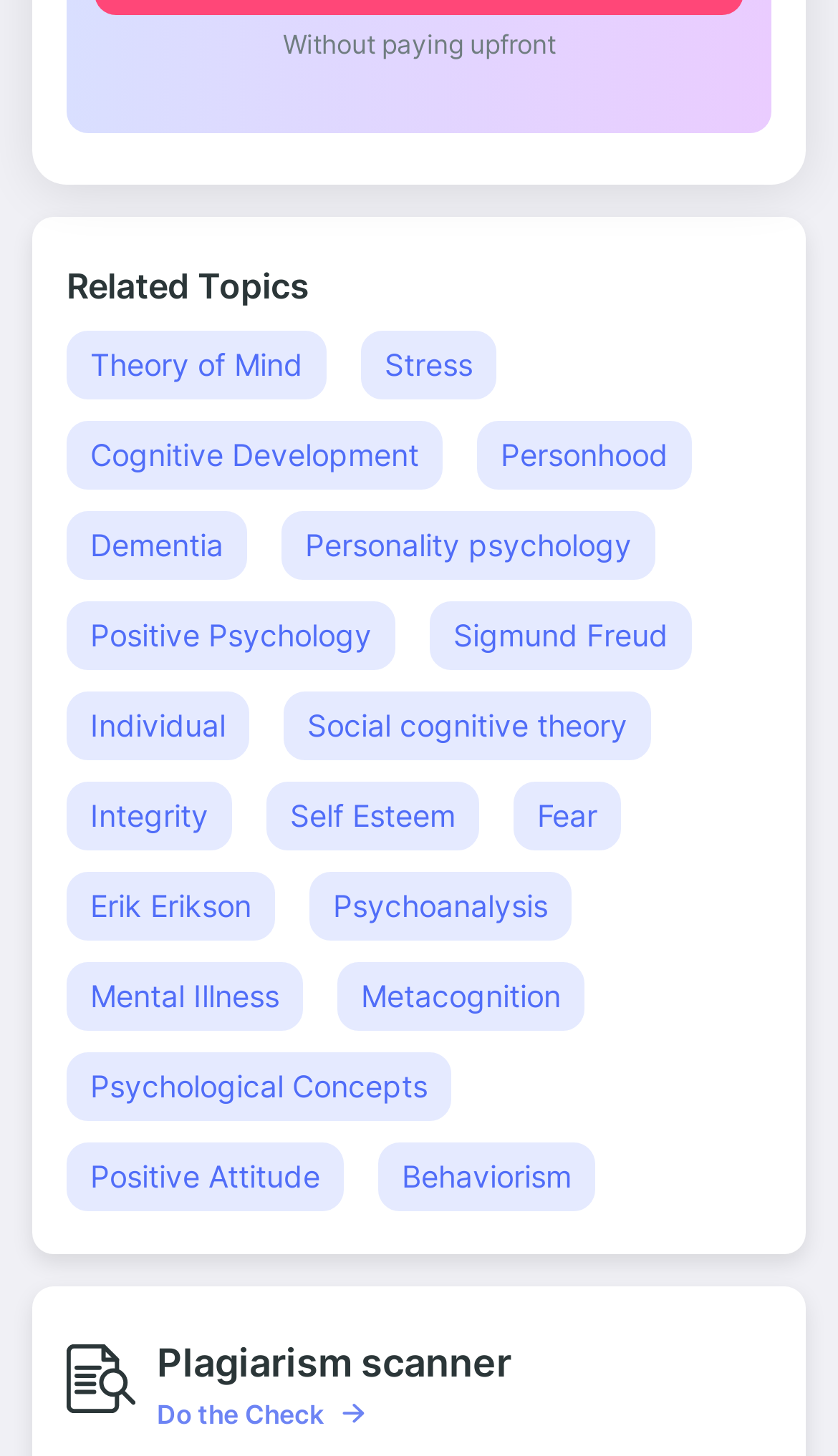What is the purpose of the 'plagiarism scanner' image?
Please interpret the details in the image and answer the question thoroughly.

The 'plagiarism scanner' image is accompanied by the text 'Plagiarism scanner' and 'Do the Check', which suggests that the image is related to a tool or feature that allows users to check their work for plagiarism. The purpose of this image is likely to draw attention to this feature and encourage users to use it.